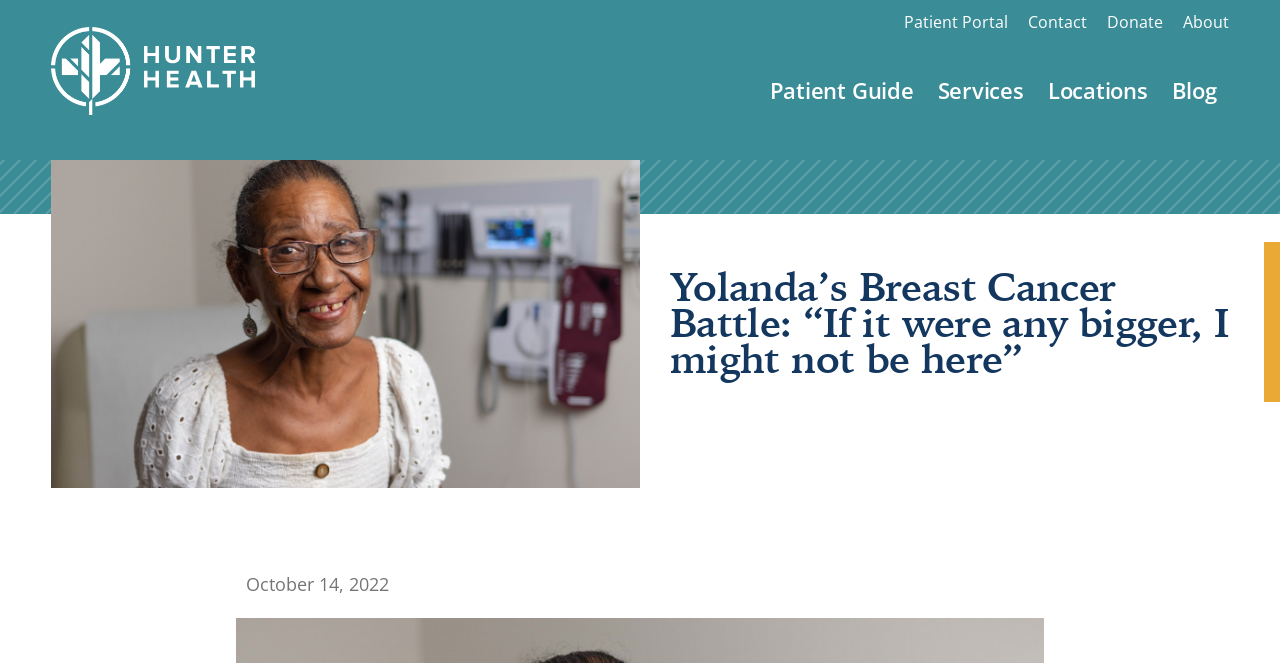What is the topic of the main article?
Please answer the question with as much detail as possible using the screenshot.

The main article on the webpage is about Yolanda's breast cancer battle, as indicated by the heading 'Yolanda’s Breast Cancer Battle: “If it were any bigger, I might not be here”'.